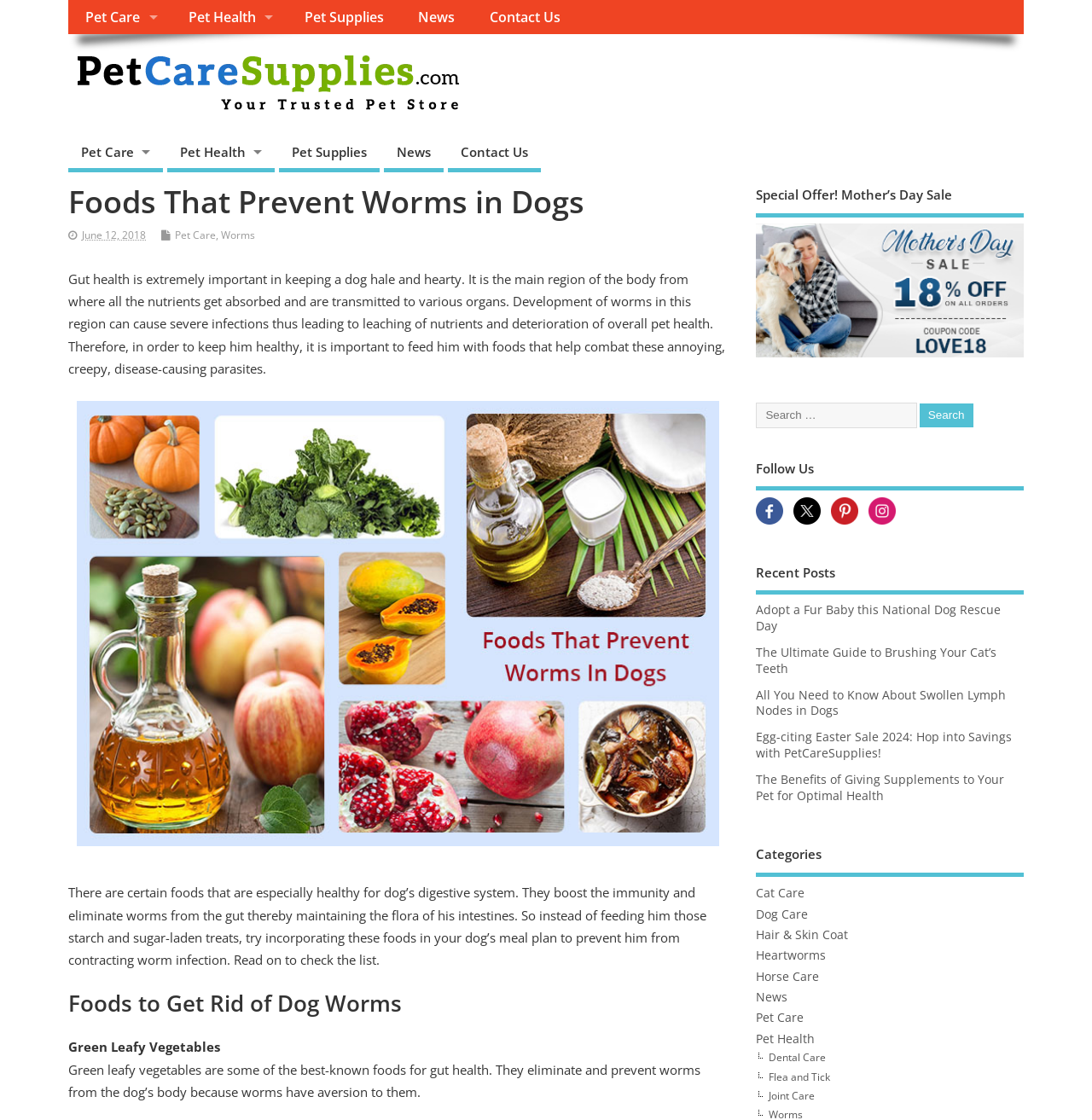Extract the main headline from the webpage and generate its text.

Foods That Prevent Worms in Dogs